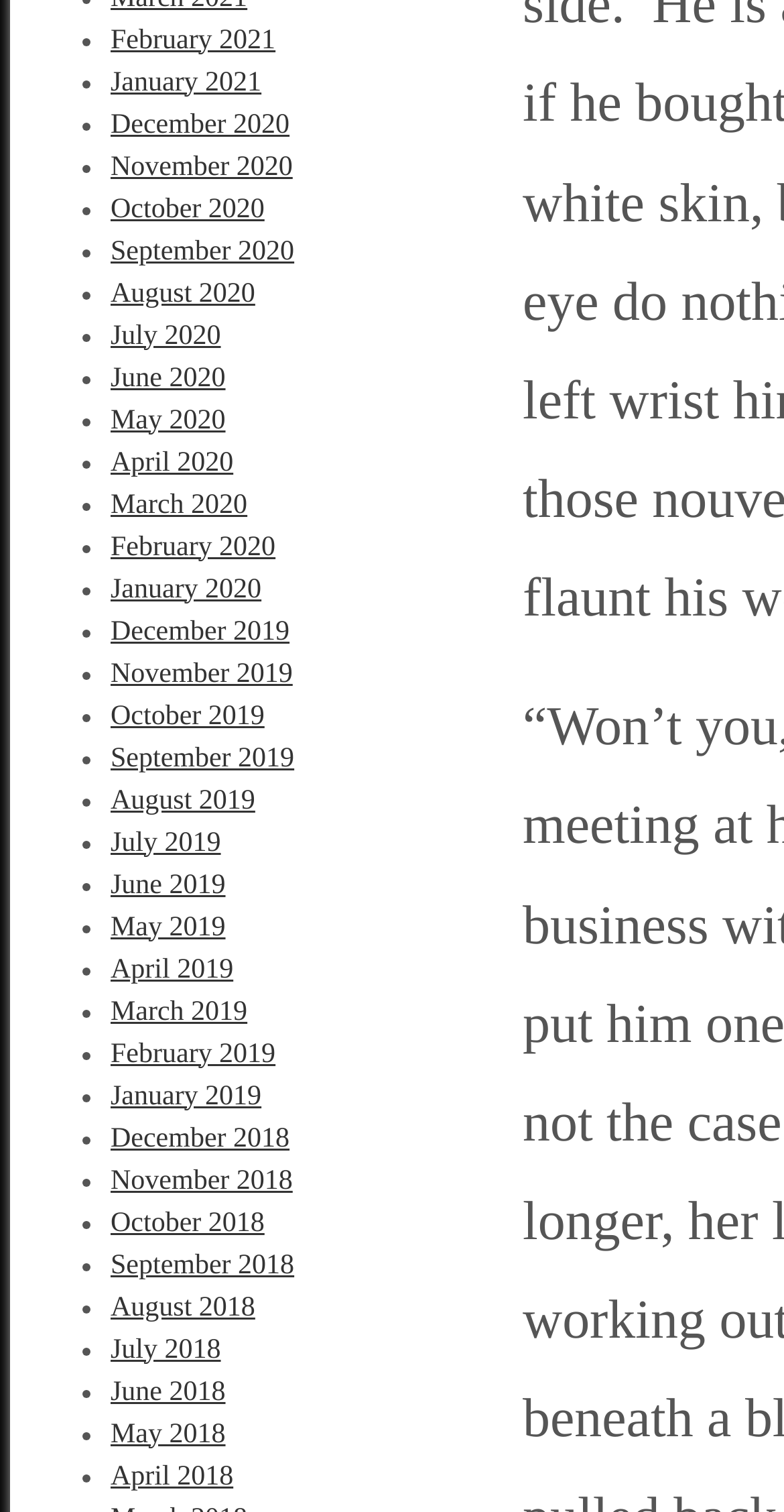Using the provided description November 2018, find the bounding box coordinates for the UI element. Provide the coordinates in (top-left x, top-left y, bottom-right x, bottom-right y) format, ensuring all values are between 0 and 1.

[0.141, 0.771, 0.373, 0.791]